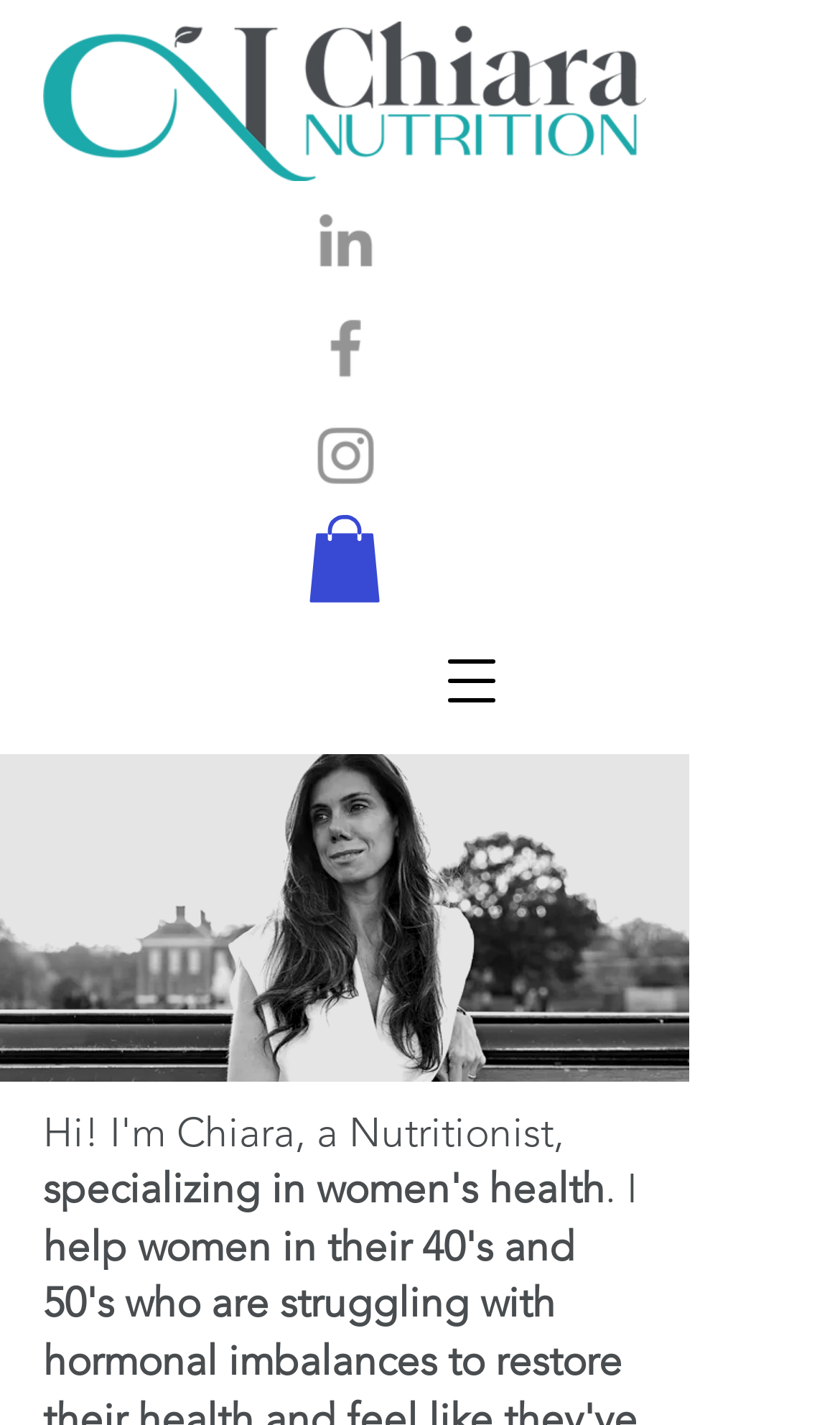Determine the bounding box for the described UI element: "aria-label="Open navigation menu"".

[0.497, 0.439, 0.626, 0.515]